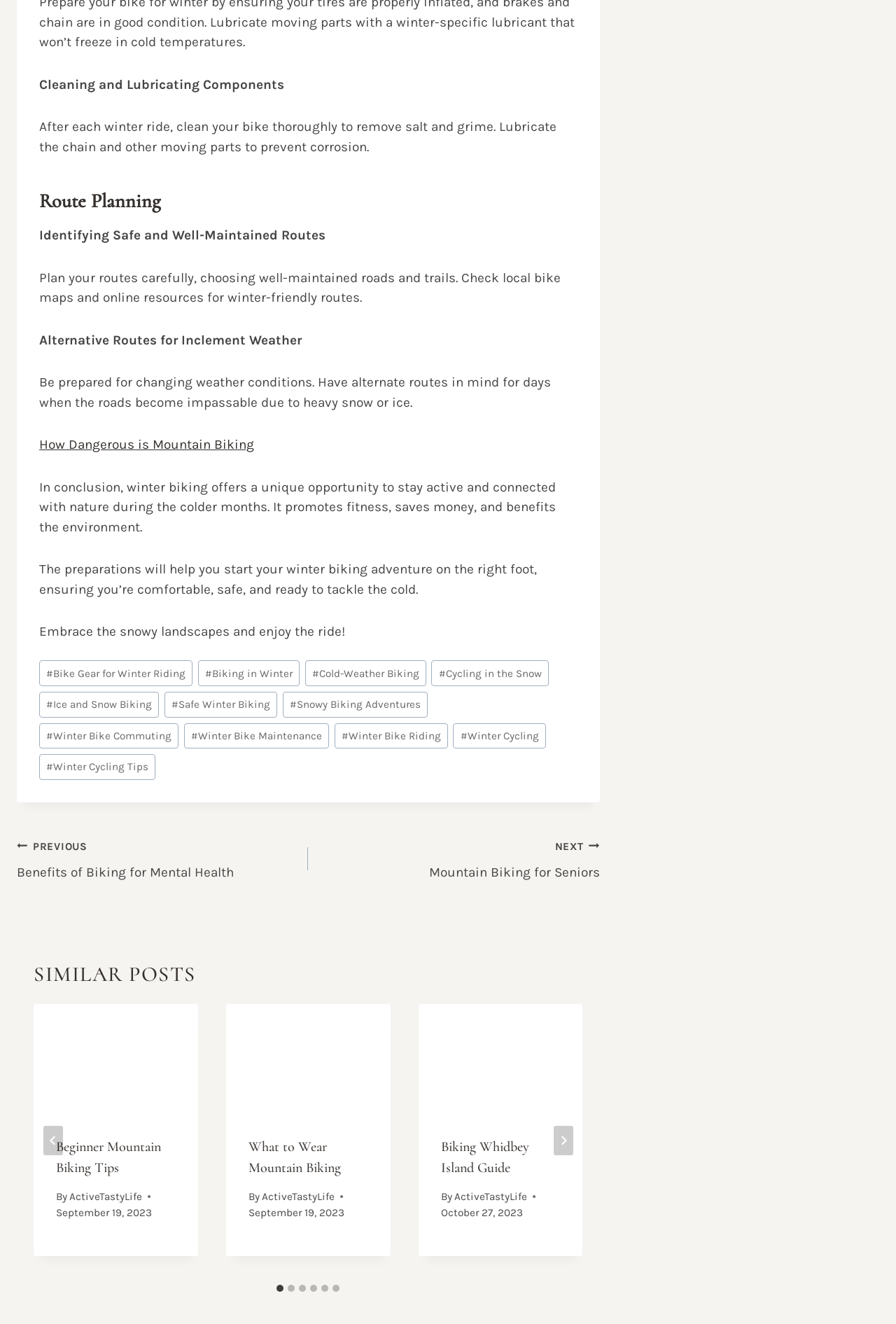Can you specify the bounding box coordinates for the region that should be clicked to fulfill this instruction: "Click on the 'How Dangerous is Mountain Biking' link".

[0.044, 0.33, 0.284, 0.342]